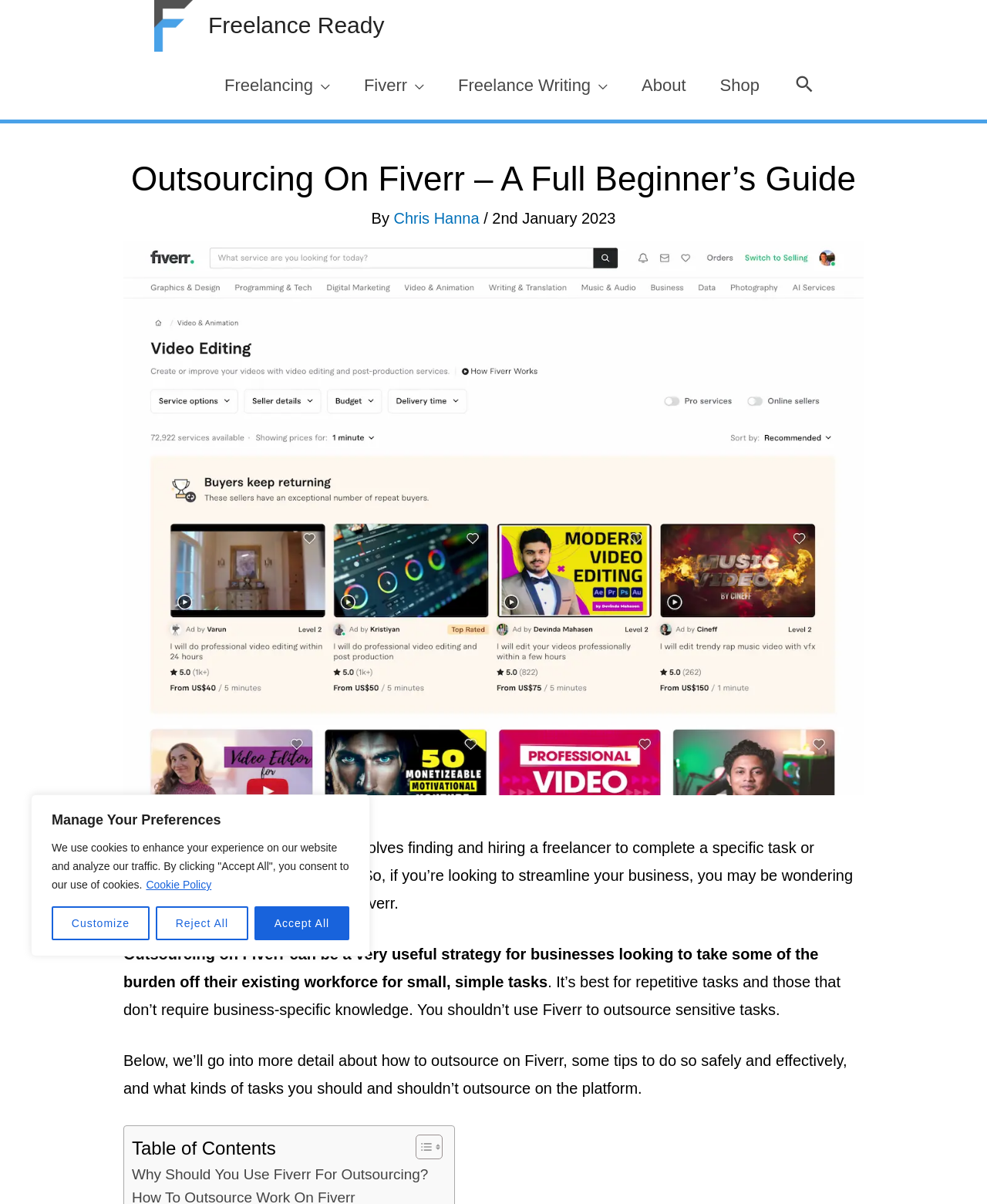Based on the description "Customize", find the bounding box of the specified UI element.

[0.052, 0.753, 0.151, 0.781]